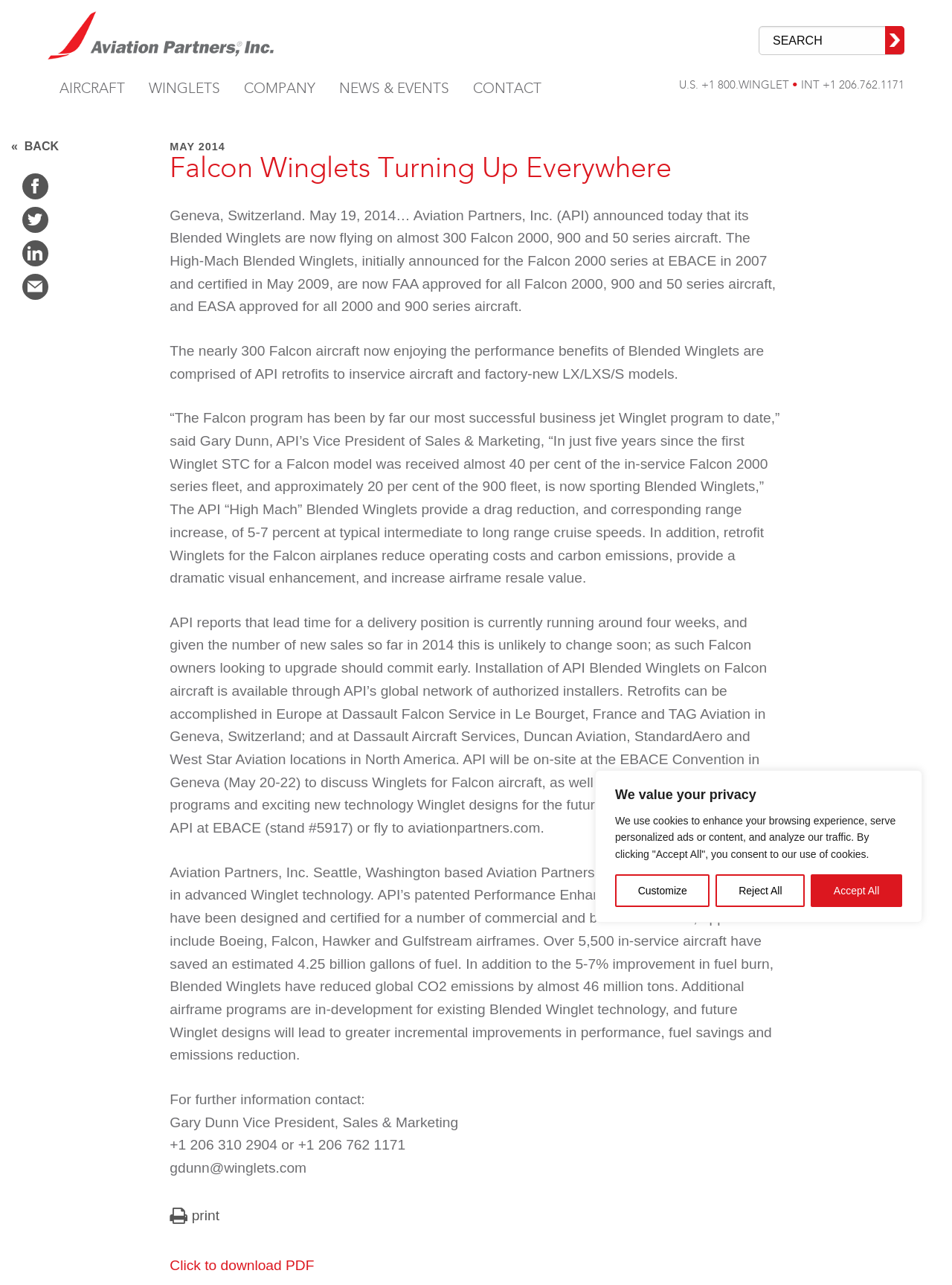Give a one-word or one-phrase response to the question: 
How many Falcon aircraft have Blended Winglets installed?

Almost 300